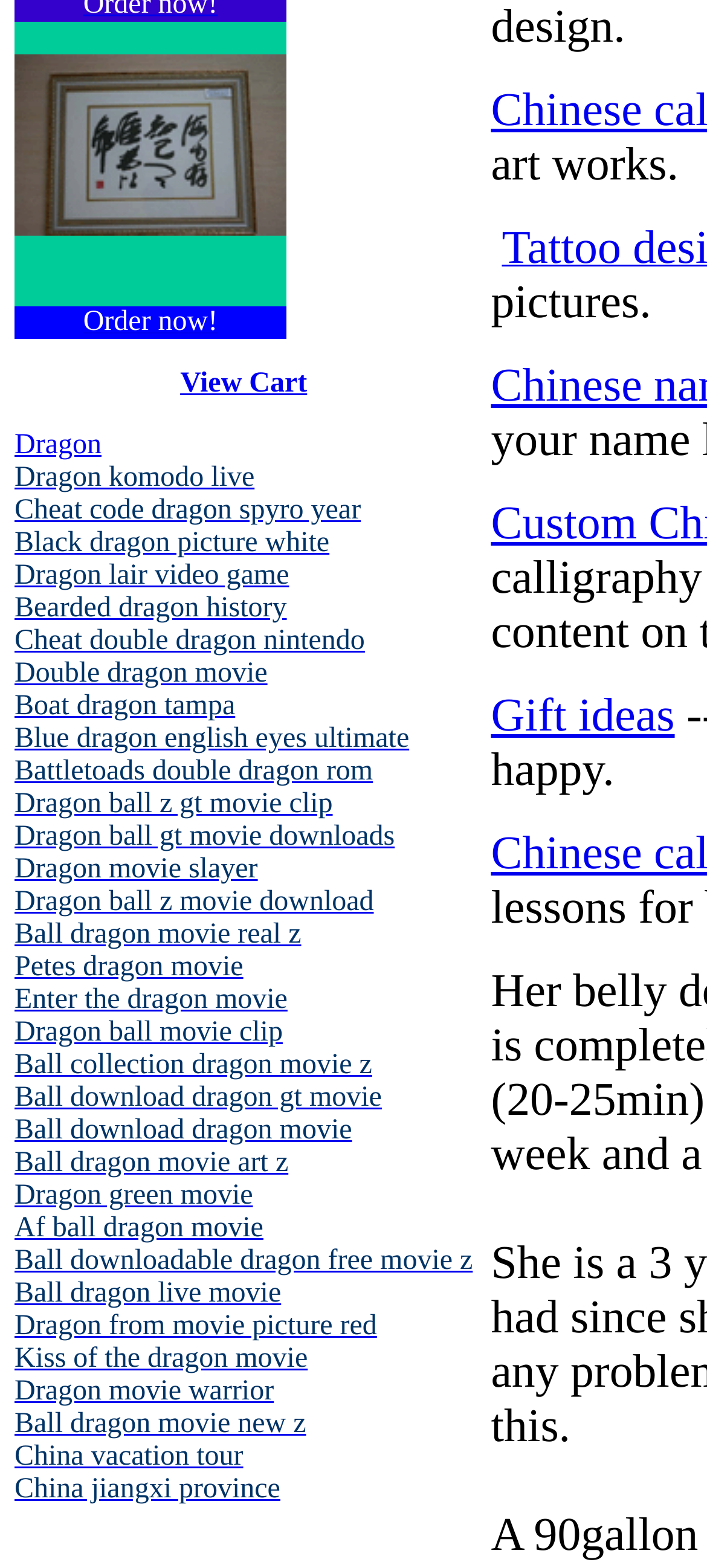Determine the bounding box coordinates of the element's region needed to click to follow the instruction: "View post about The Starry Night". Provide these coordinates as four float numbers between 0 and 1, formatted as [left, top, right, bottom].

None